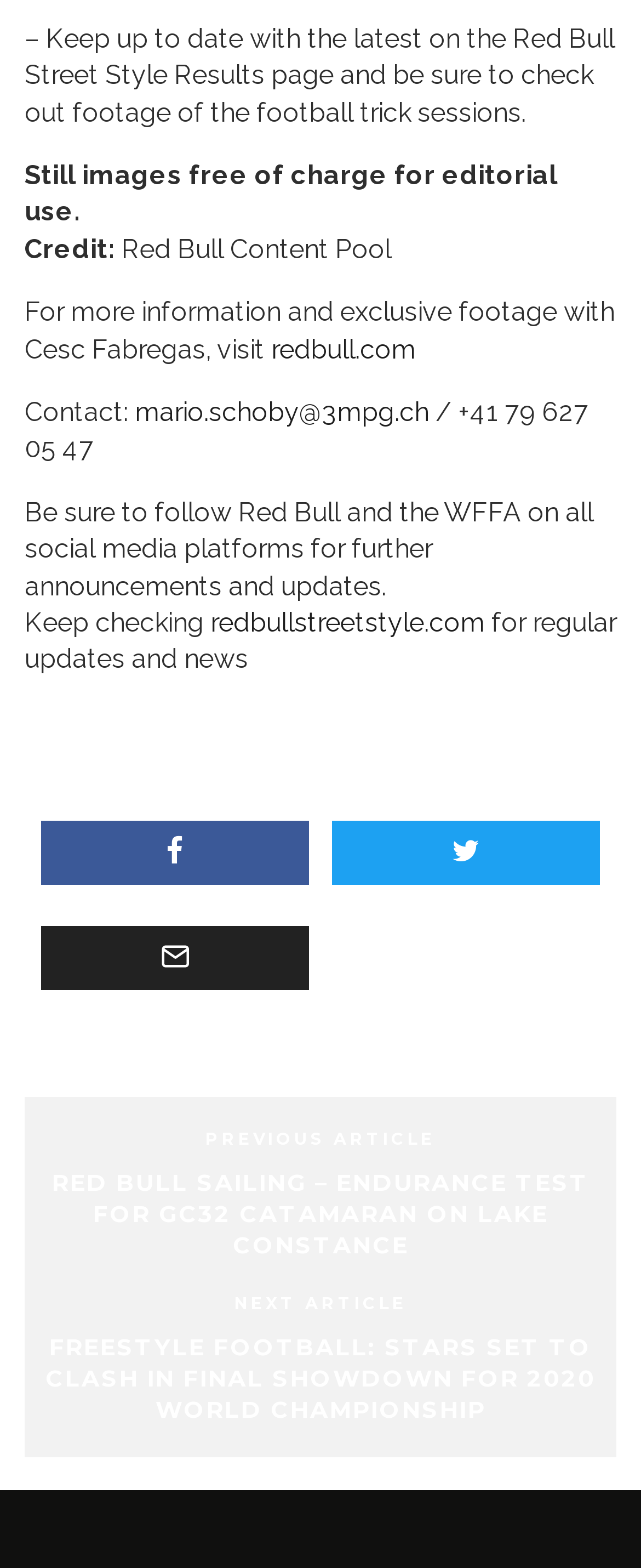Identify the bounding box for the UI element described as: "Previous Article". Ensure the coordinates are four float numbers between 0 and 1, formatted as [left, top, right, bottom].

[0.321, 0.72, 0.679, 0.733]